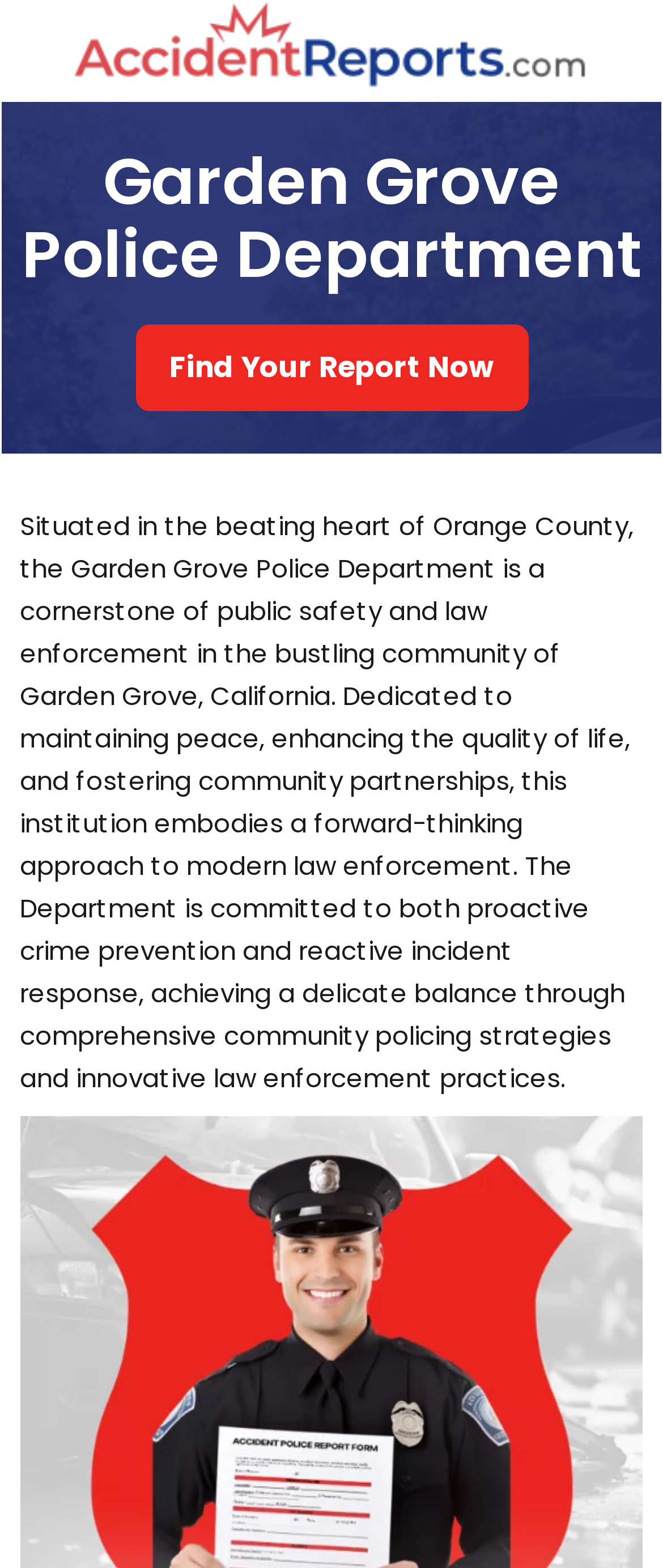Determine which piece of text is the heading of the webpage and provide it.

Garden Grove Police Department